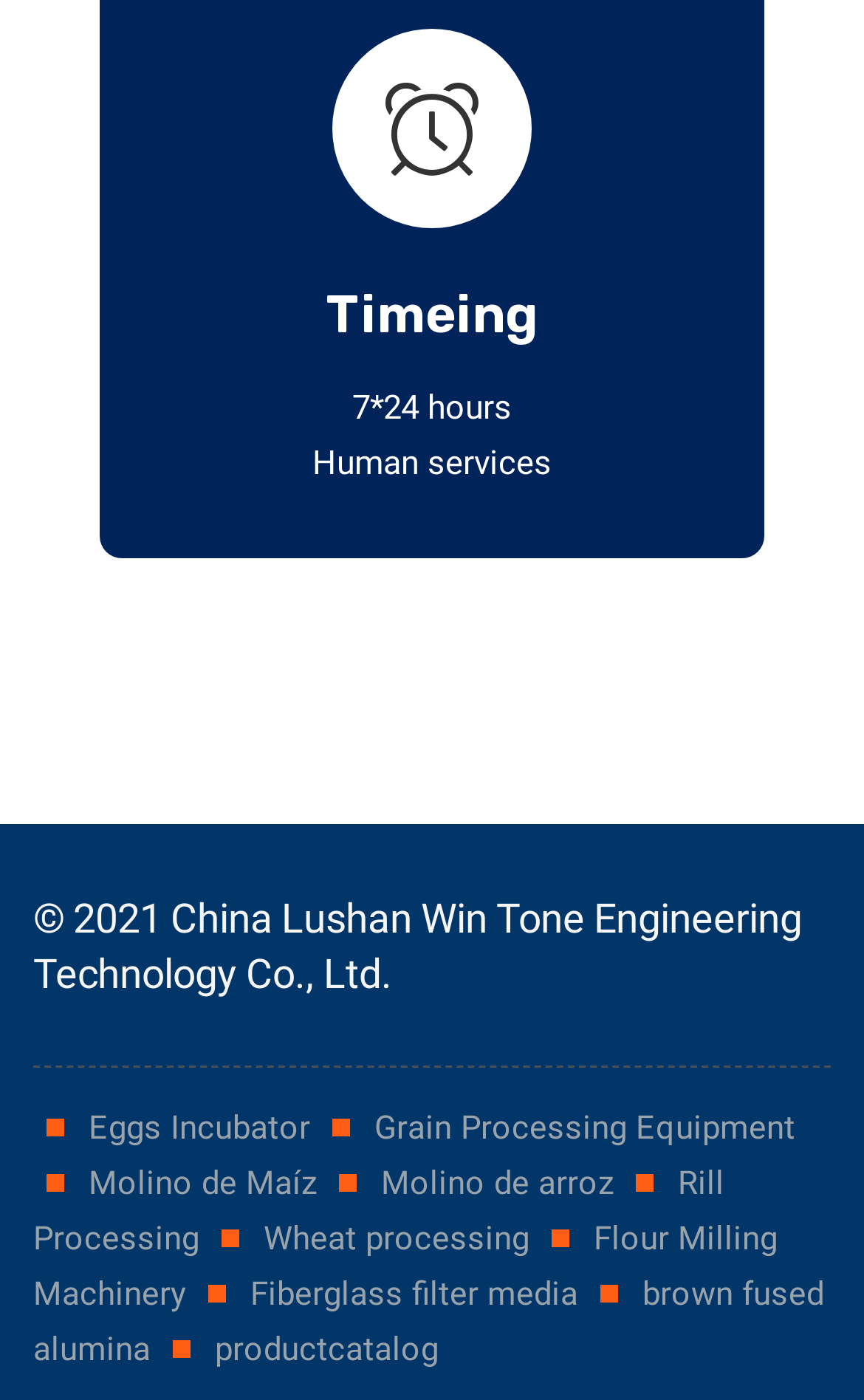Please find the bounding box coordinates in the format (top-left x, top-left y, bottom-right x, bottom-right y) for the given element description. Ensure the coordinates are floating point numbers between 0 and 1. Description: productcatalog

[0.249, 0.949, 0.508, 0.977]